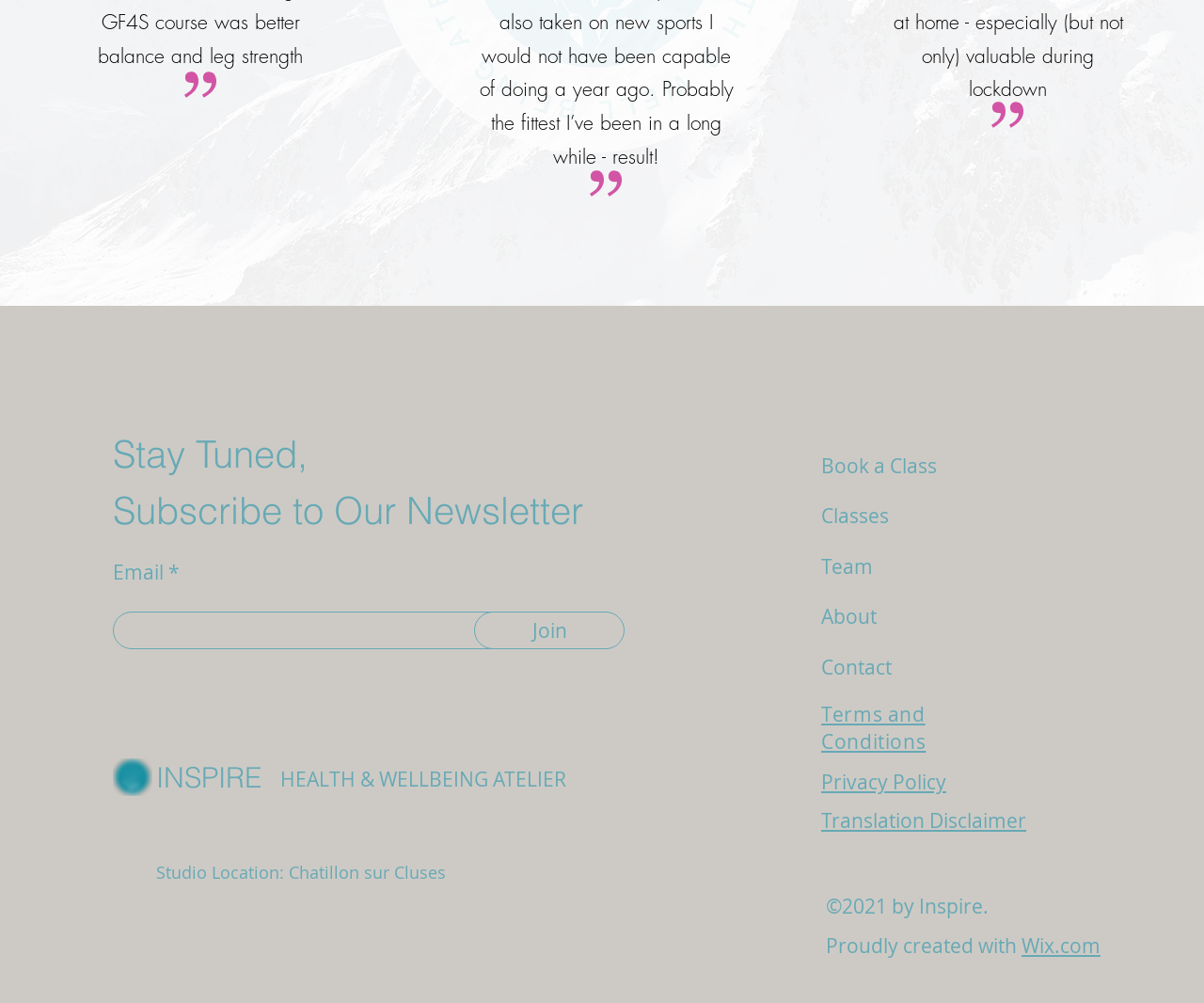Calculate the bounding box coordinates of the UI element given the description: "Translation Disclaimer".

[0.682, 0.805, 0.852, 0.831]